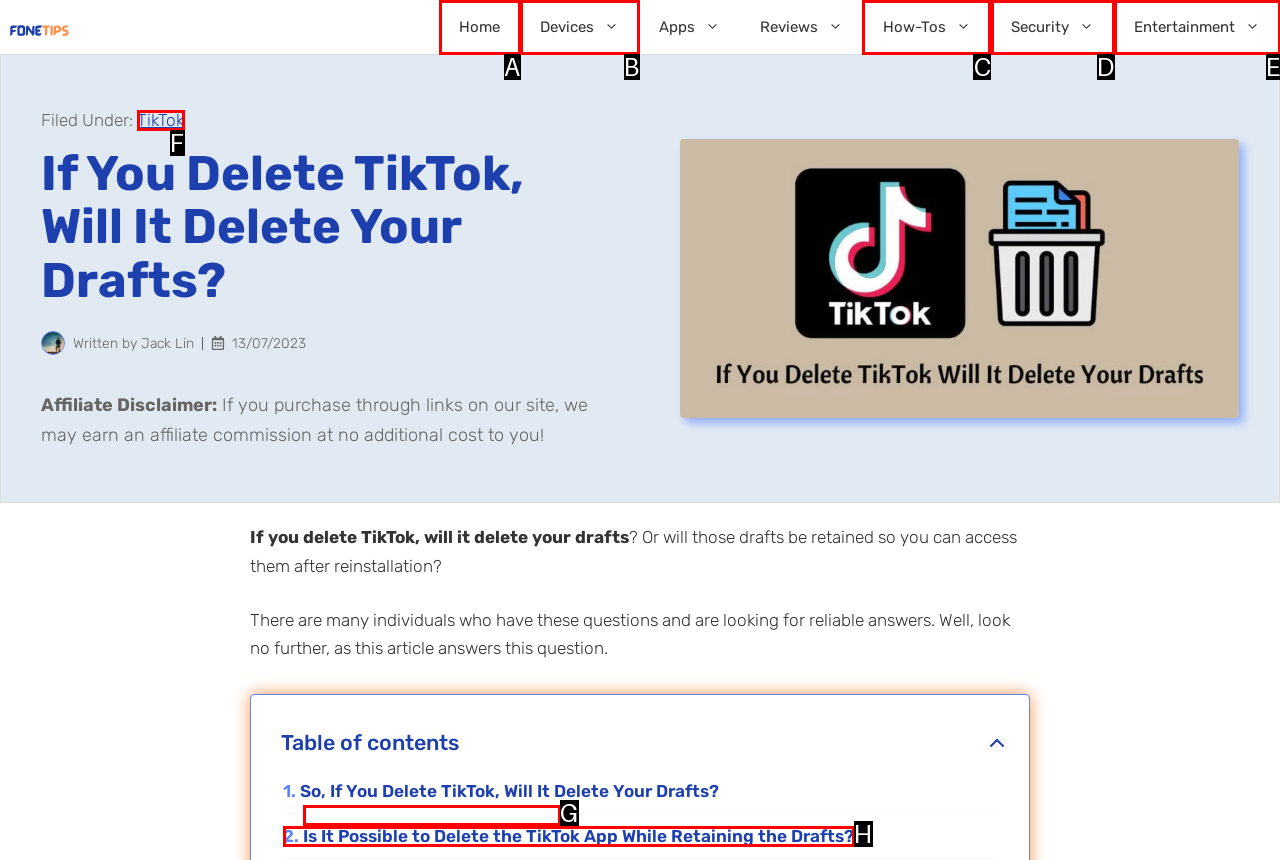To complete the task: Click on the 'How-Tos' link, select the appropriate UI element to click. Respond with the letter of the correct option from the given choices.

C